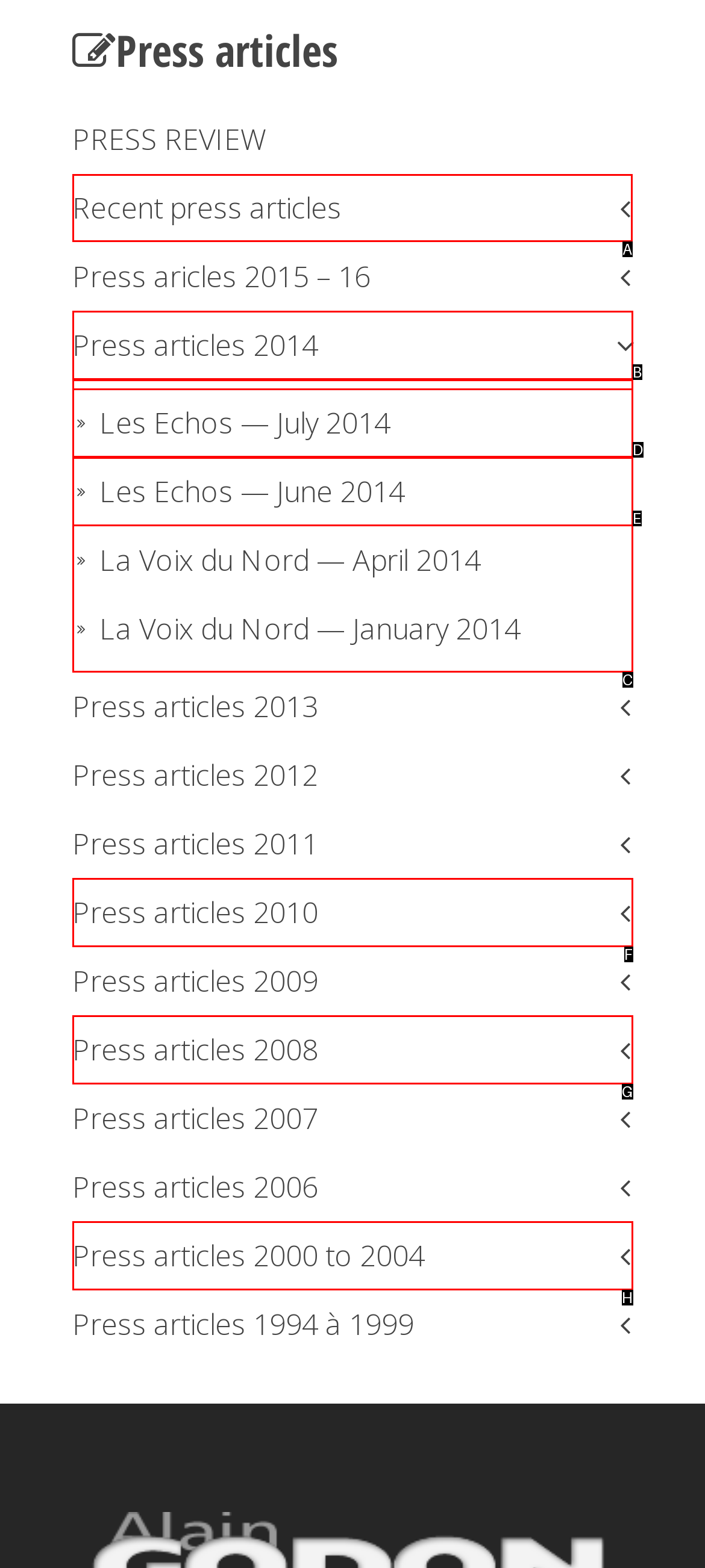Specify the letter of the UI element that should be clicked to achieve the following: View recent press articles
Provide the corresponding letter from the choices given.

A